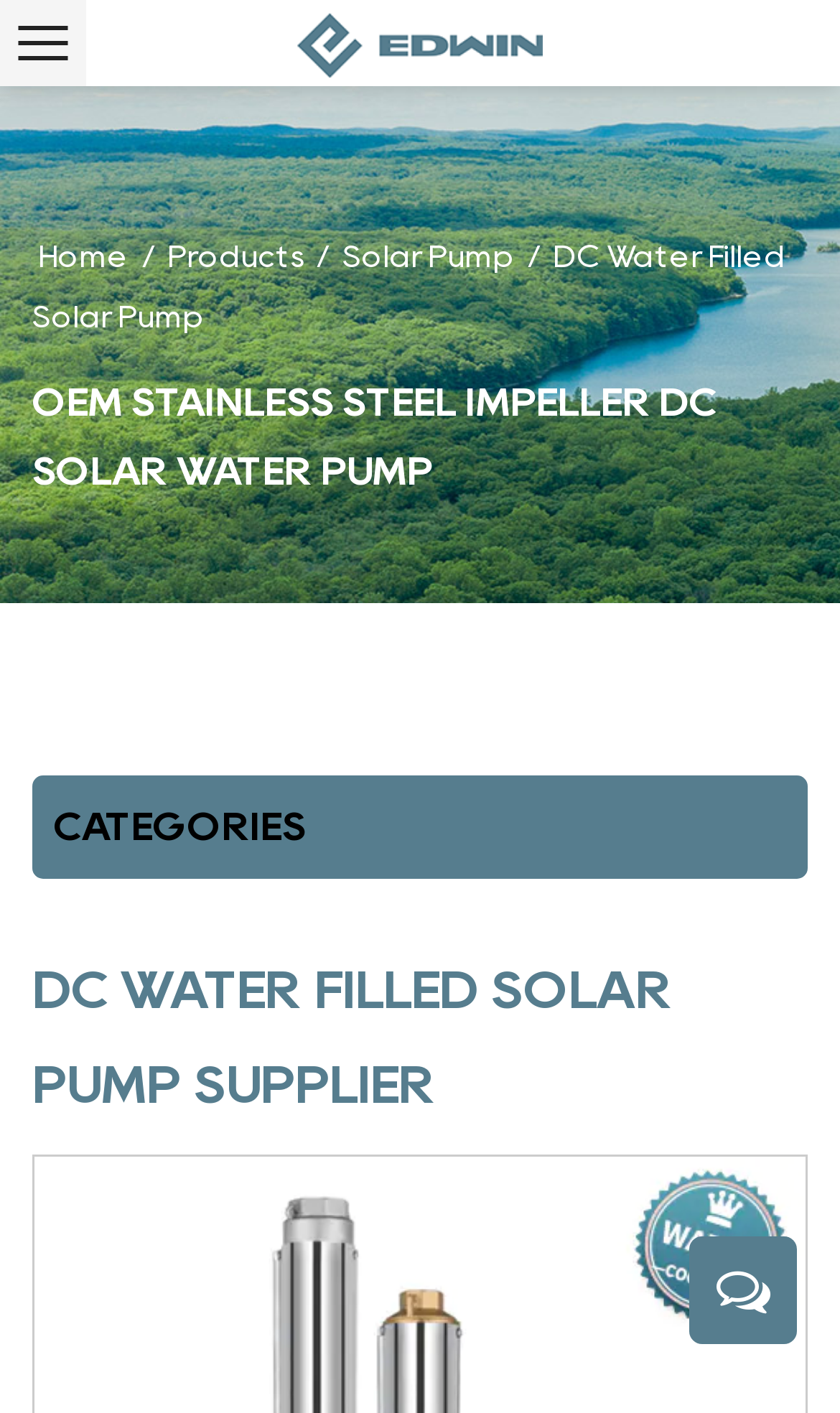Please answer the following question using a single word or phrase: 
What type of pump is being described?

DC Water Filled Solar Pump